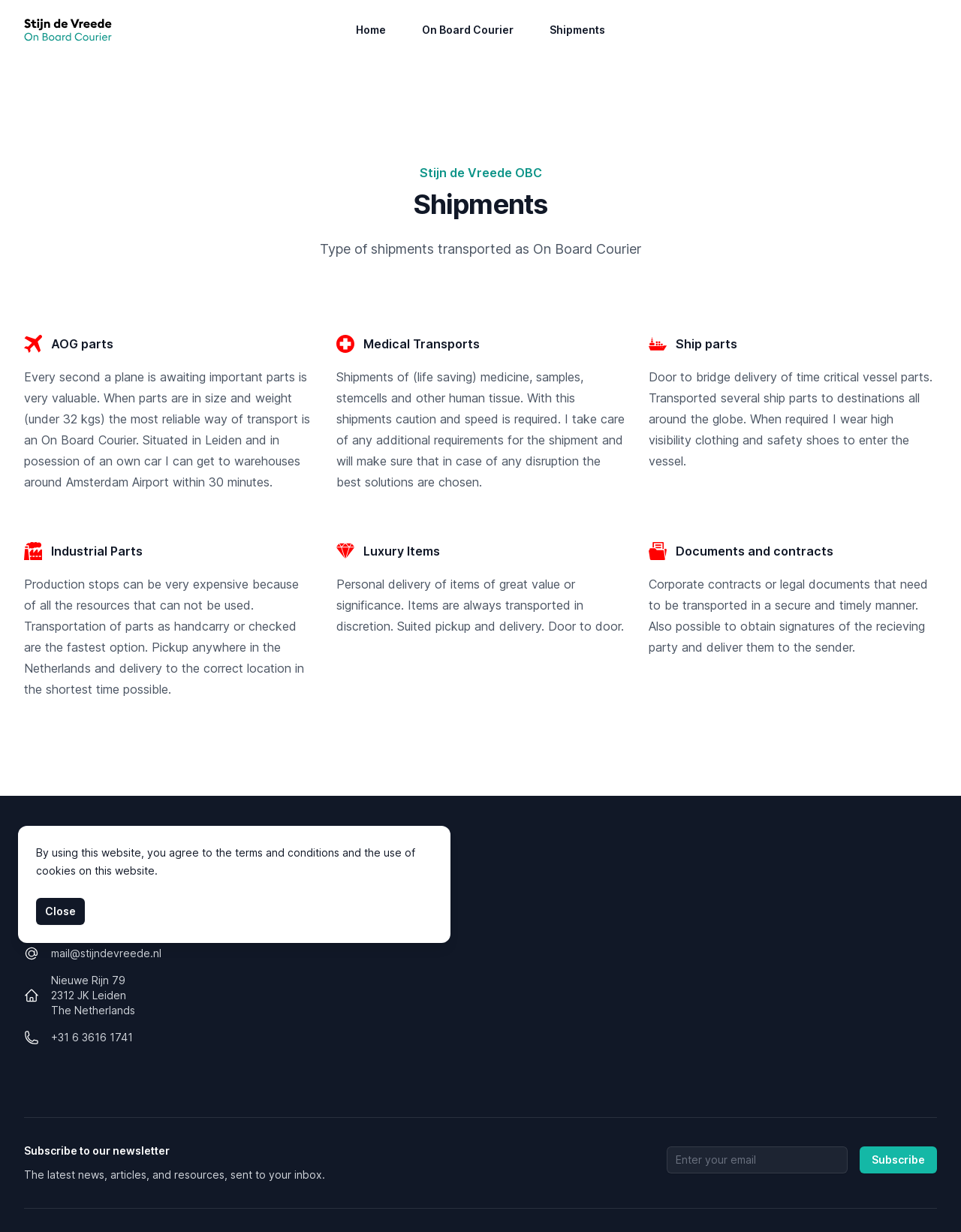Detail the various sections and features present on the webpage.

The webpage is about Stijn de Vreede OBC, an On Board Courier service. At the top, there is a navigation bar with links to "Home", "On Board Courier", and "Shipments". Below the navigation bar, there is a main section with a heading "Stijn de Vreede OBC" and a brief description "Type of shipments transported as On Board Courier".

The main content of the webpage is a description list, which is divided into five sections. Each section has a term with an image and a static text, followed by a detail section with a longer description. The five sections are: "AOG parts" with an image of a plane, "Medical Transports" with a medical symbol, "Ship parts" with an image of a boat with containers, "Industrial Parts" with an image of a factory, and "Luxury Items" with an image of a diamond.

Below the description list, there is a section with the company's contact information, including an email address, physical address, and phone number. There is also a section to subscribe to the company's newsletter, with a heading "Subscribe to our newsletter", a brief description, and a form to enter an email address.

At the very bottom of the webpage, there is a static text with a disclaimer about the use of cookies on the website, and a button to close the disclaimer.